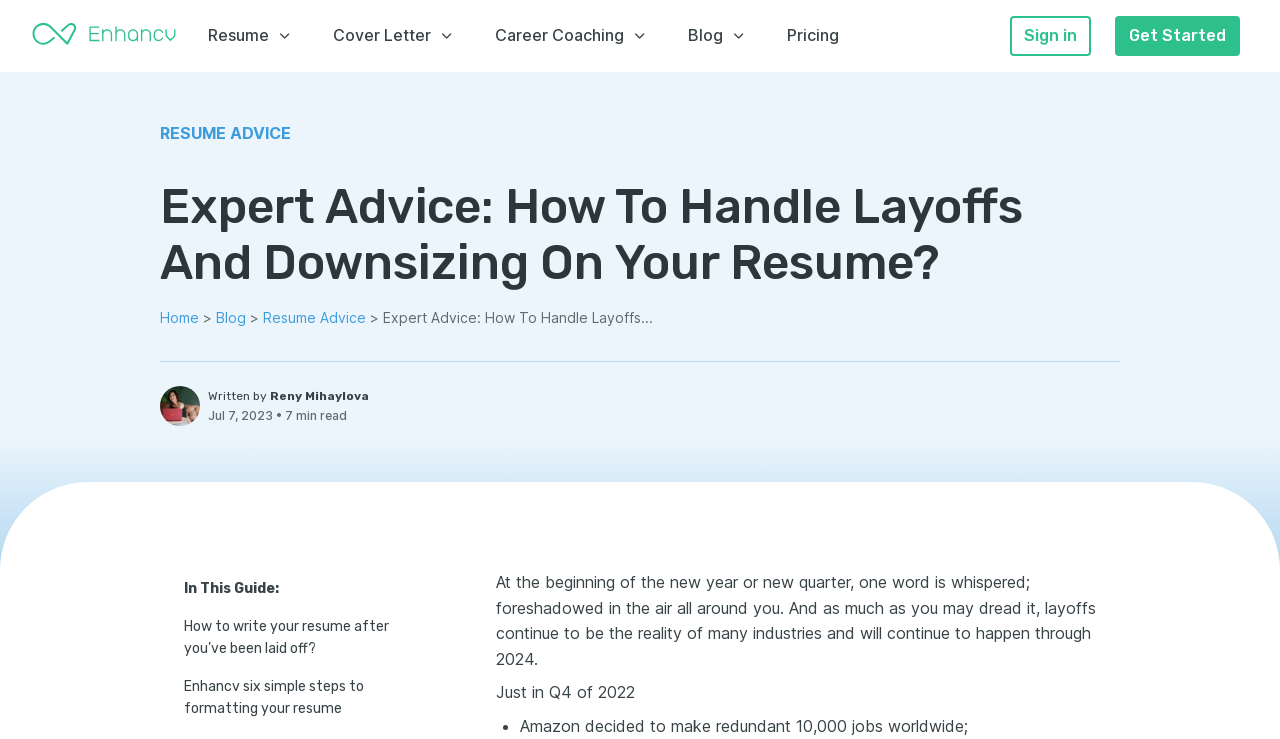Please provide the bounding box coordinate of the region that matches the element description: Written by Reny Mihaylova. Coordinates should be in the format (top-left x, top-left y, bottom-right x, bottom-right y) and all values should be between 0 and 1.

[0.162, 0.522, 0.288, 0.549]